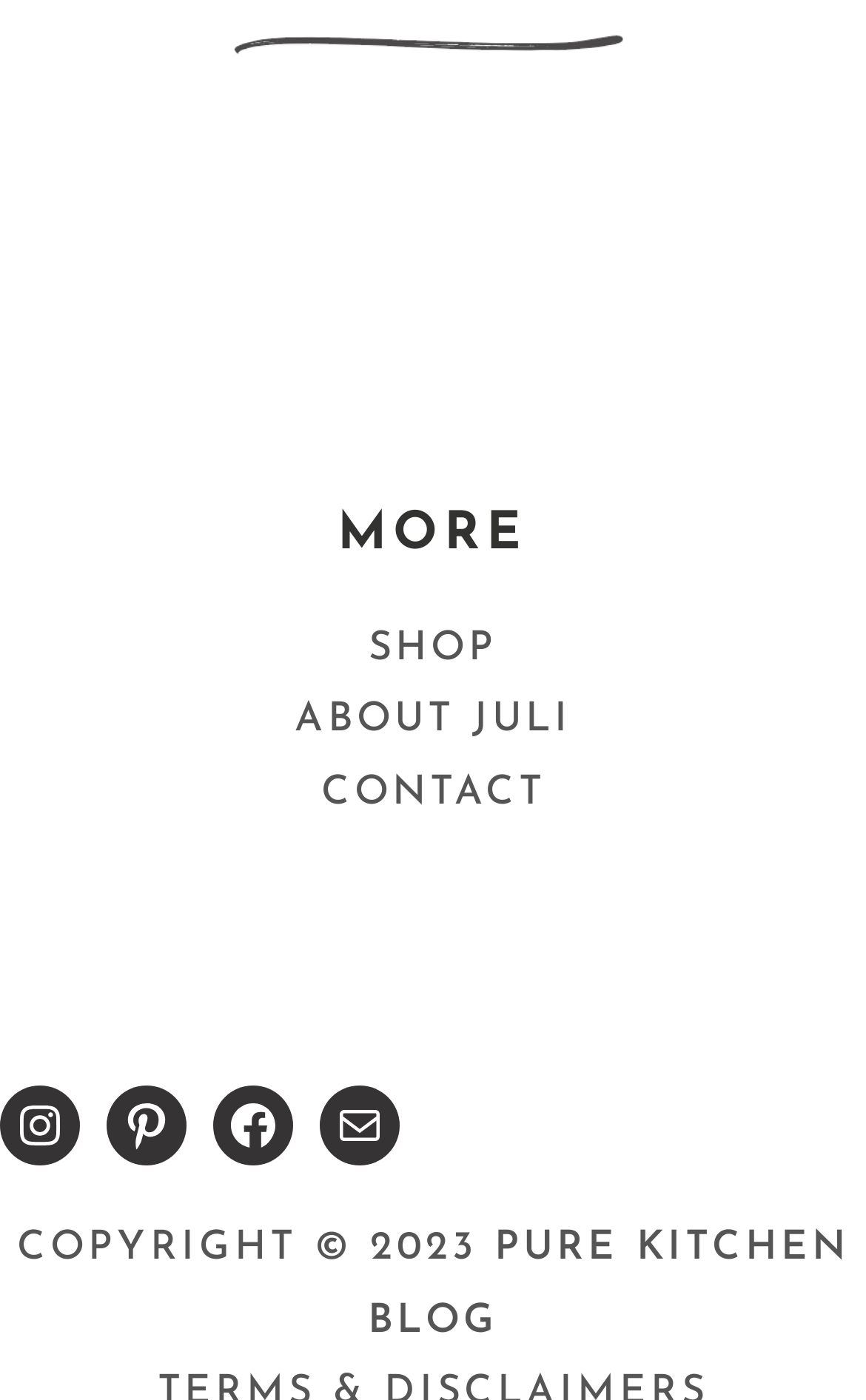Determine the bounding box coordinates for the clickable element to execute this instruction: "Contact the blog owner through the 'CONTACT' page". Provide the coordinates as four float numbers between 0 and 1, i.e., [left, top, right, bottom].

[0.371, 0.551, 0.629, 0.582]